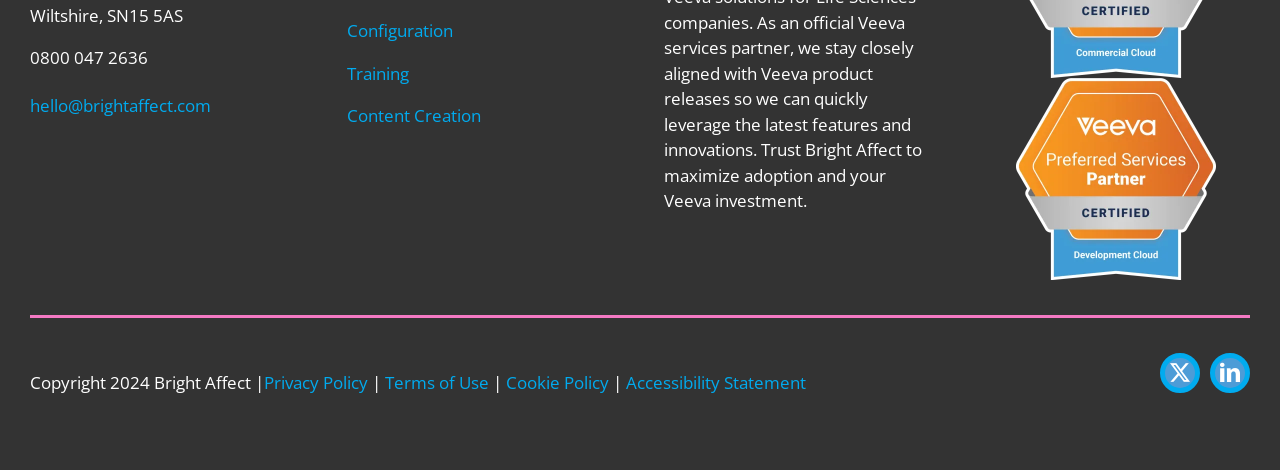From the given element description: "Terms of Use", find the bounding box for the UI element. Provide the coordinates as four float numbers between 0 and 1, in the order [left, top, right, bottom].

[0.301, 0.941, 0.382, 0.99]